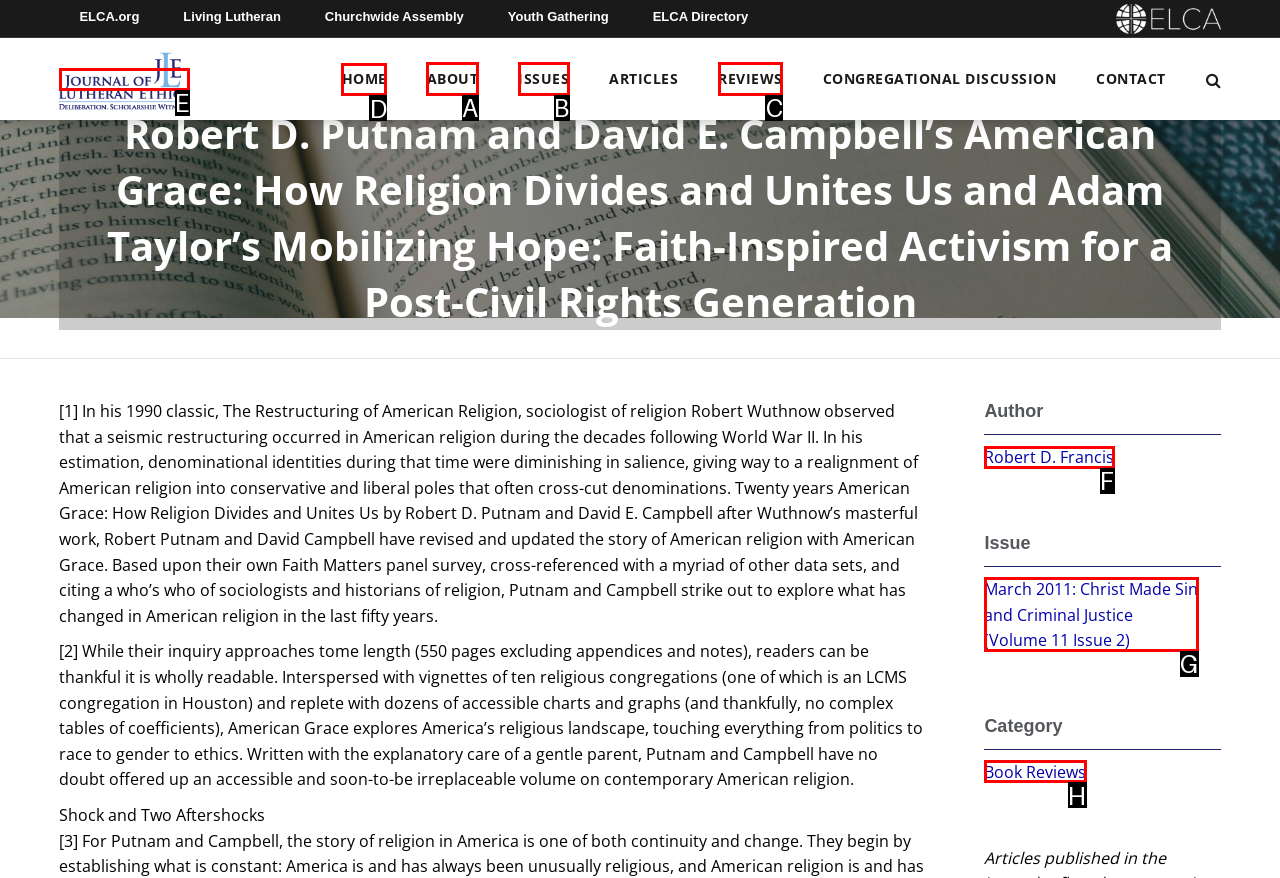Select the letter of the UI element you need to click on to fulfill this task: Click the HOME link. Write down the letter only.

D